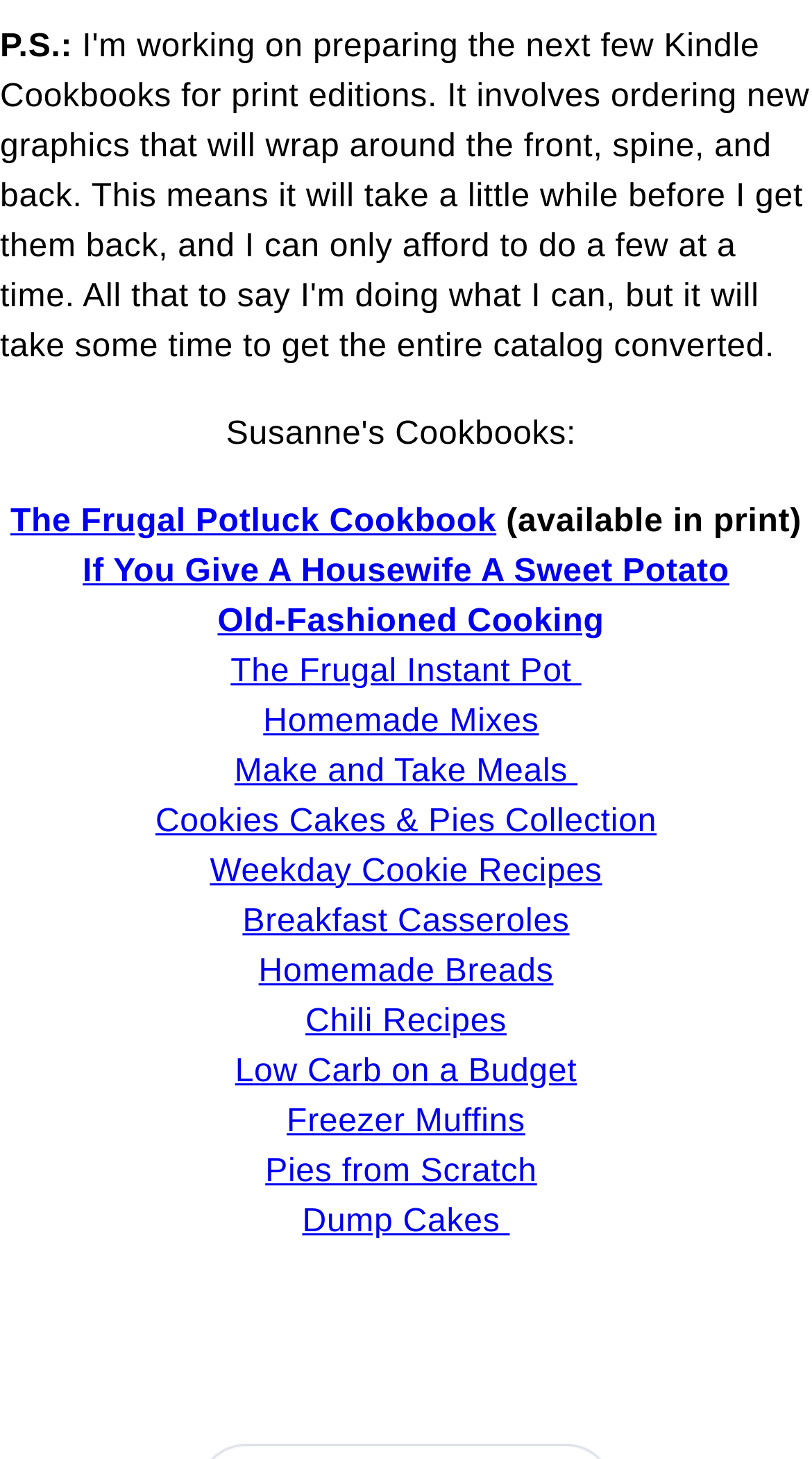Reply to the question with a single word or phrase:
What is the last cookbook mentioned?

Dump Cakes